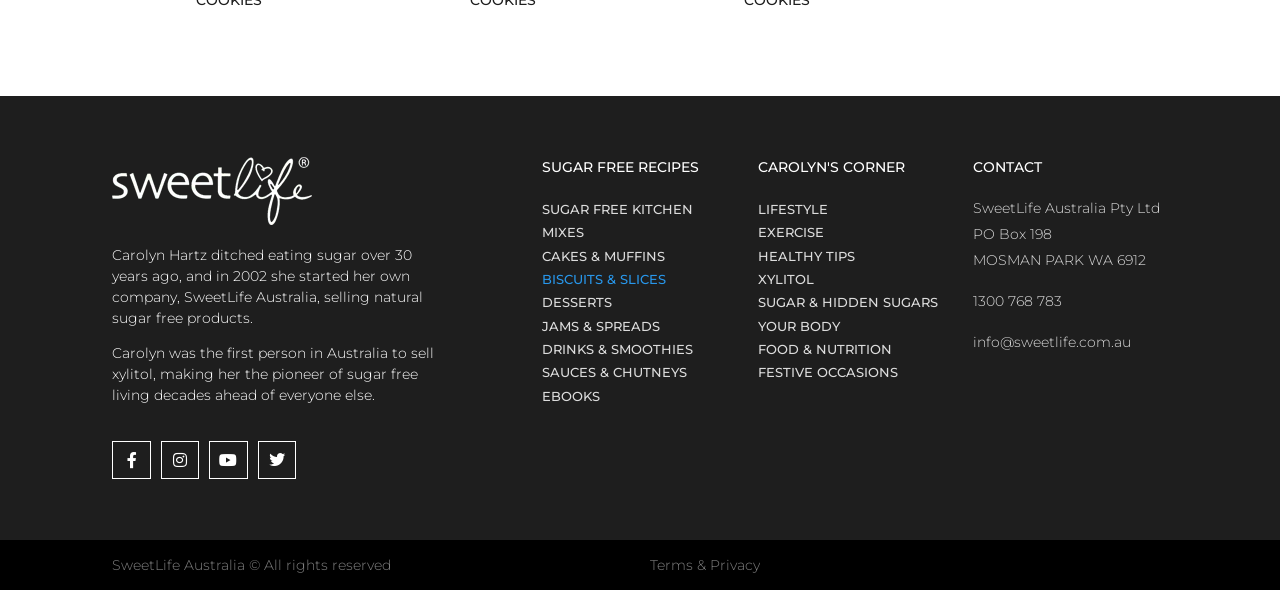Determine the coordinates of the bounding box that should be clicked to complete the instruction: "View terms and privacy". The coordinates should be represented by four float numbers between 0 and 1: [left, top, right, bottom].

[0.508, 0.94, 0.594, 0.976]